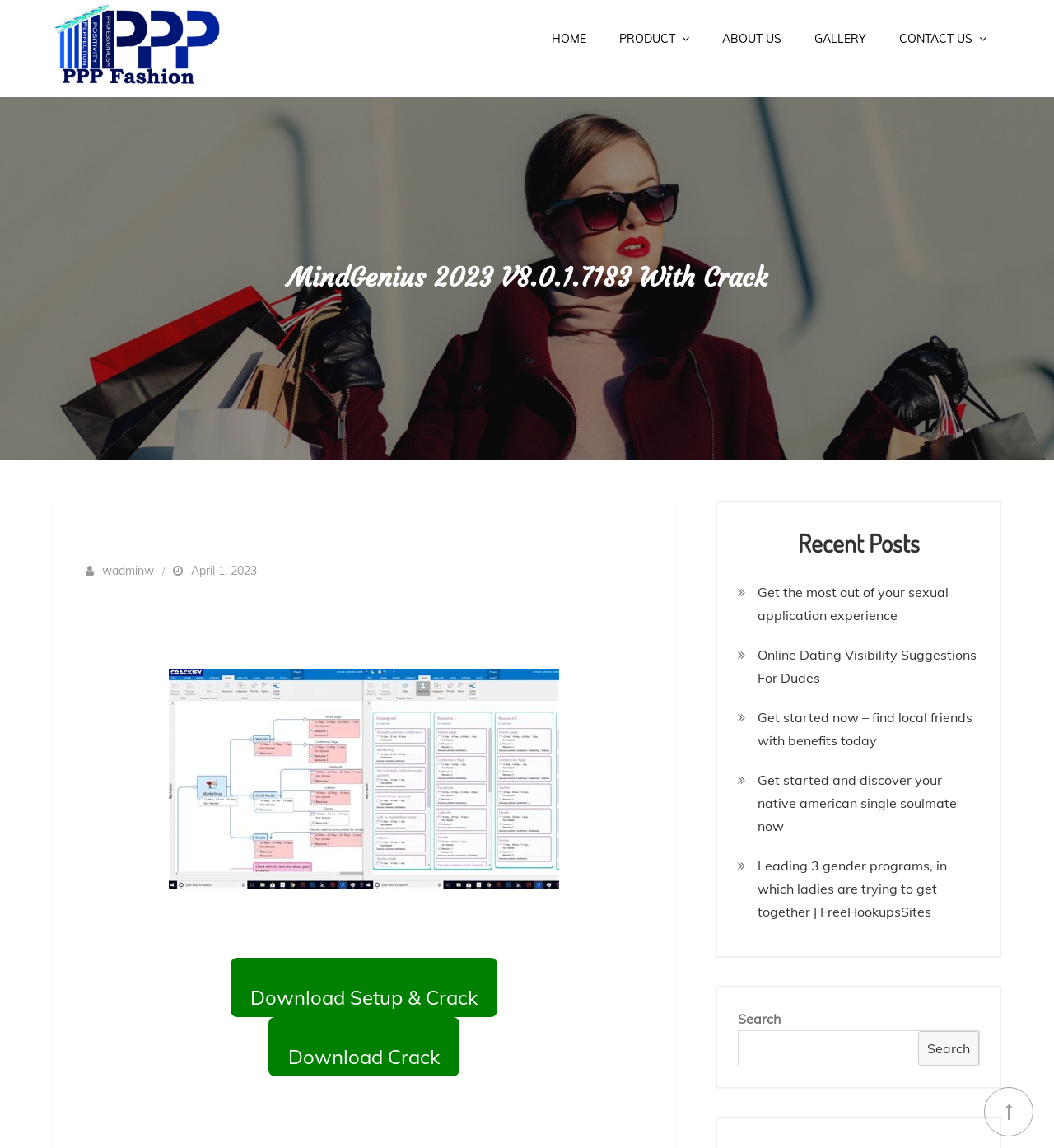Identify the bounding box coordinates for the UI element described as: "Download Setup & Crack".

[0.219, 0.834, 0.472, 0.886]